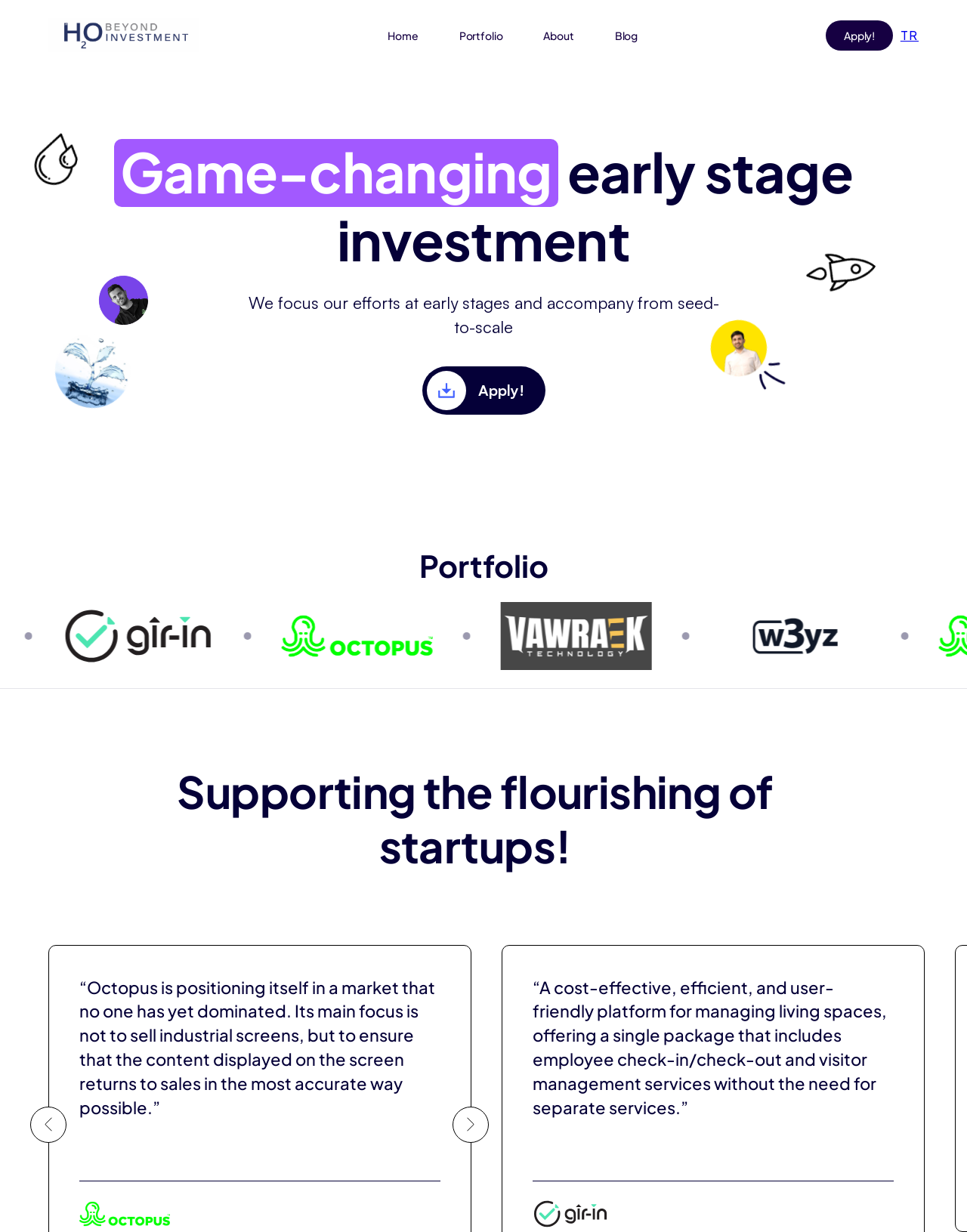Use a single word or phrase to answer the question: 
What is the focus of H2O Investment?

Early stage investment